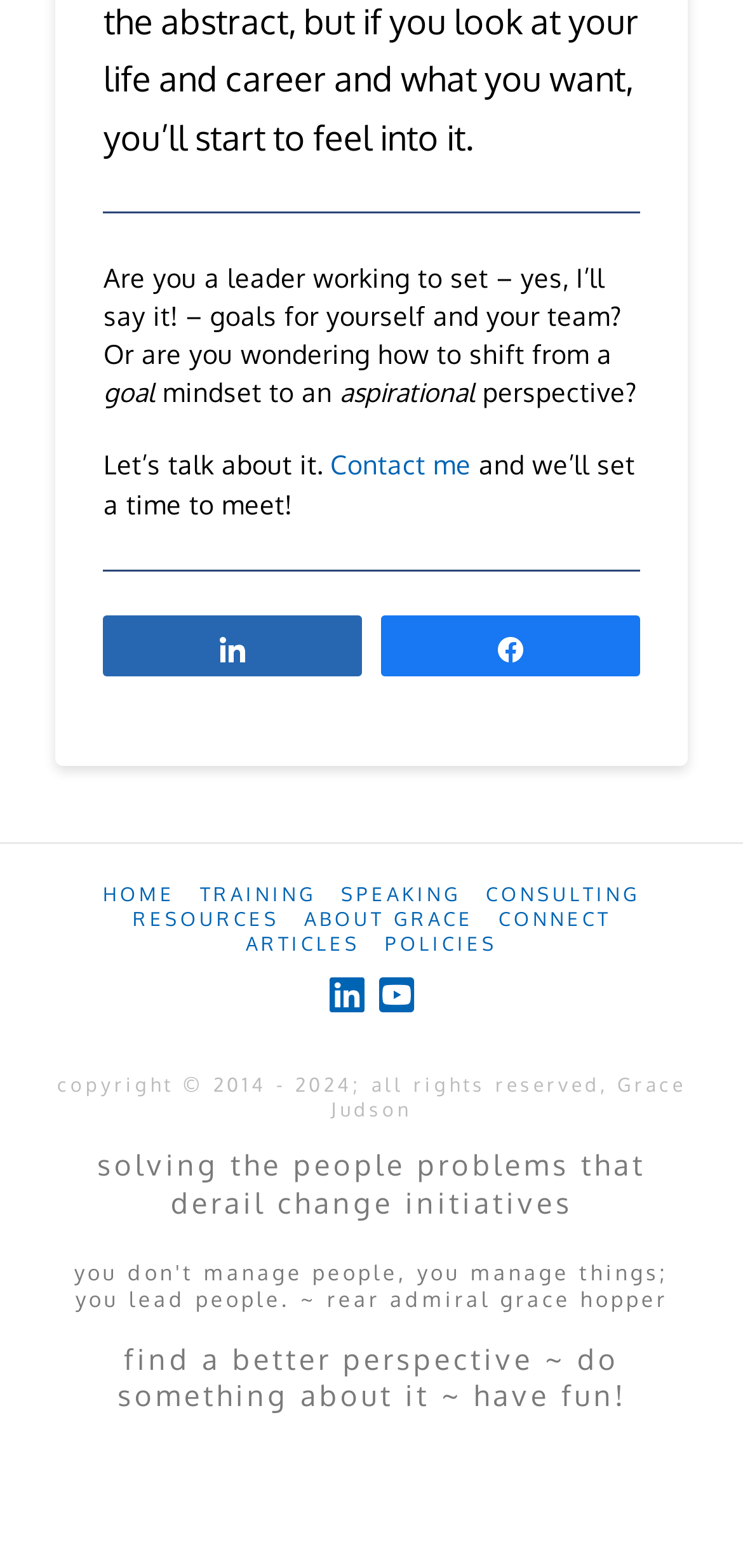Find the bounding box coordinates for the area that must be clicked to perform this action: "Click on HOME".

[0.138, 0.563, 0.236, 0.579]